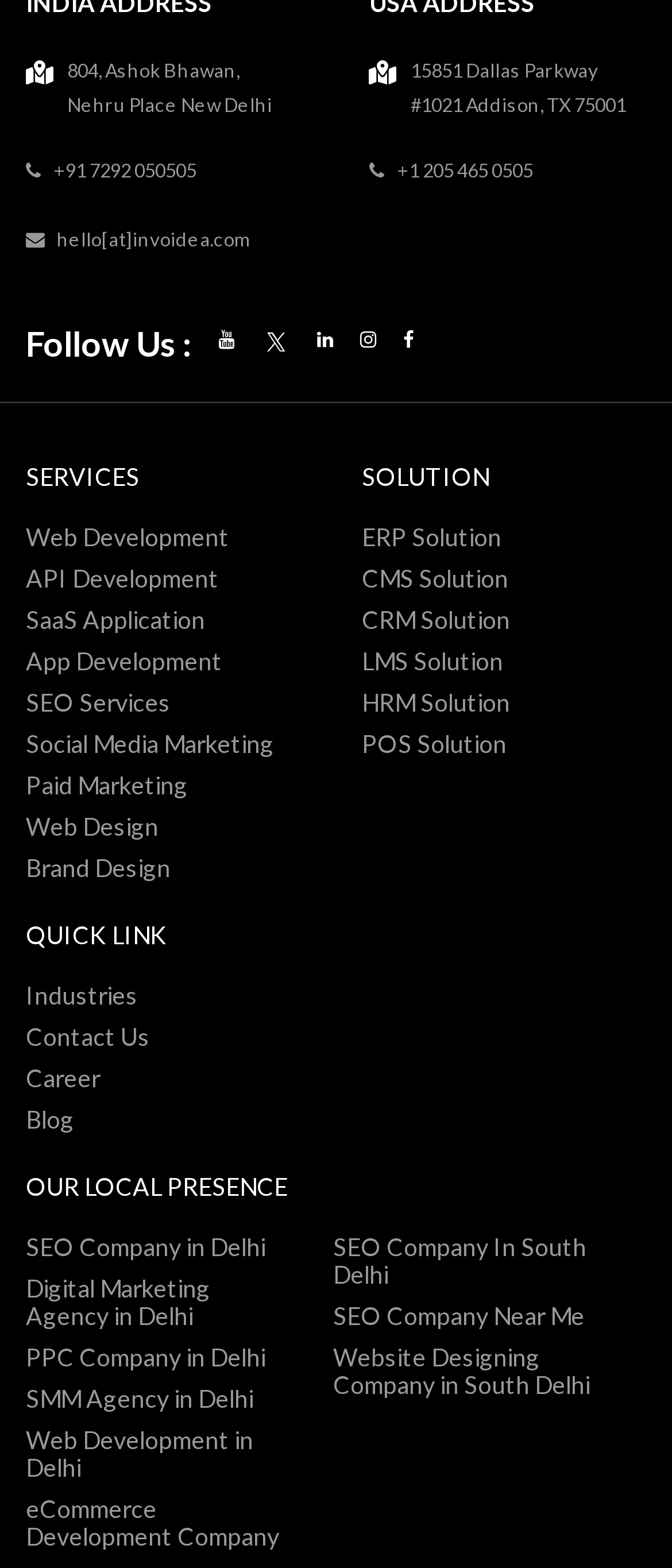Please identify the bounding box coordinates of the clickable element to fulfill the following instruction: "Click the Youtube link". The coordinates should be four float numbers between 0 and 1, i.e., [left, top, right, bottom].

[0.326, 0.205, 0.349, 0.232]